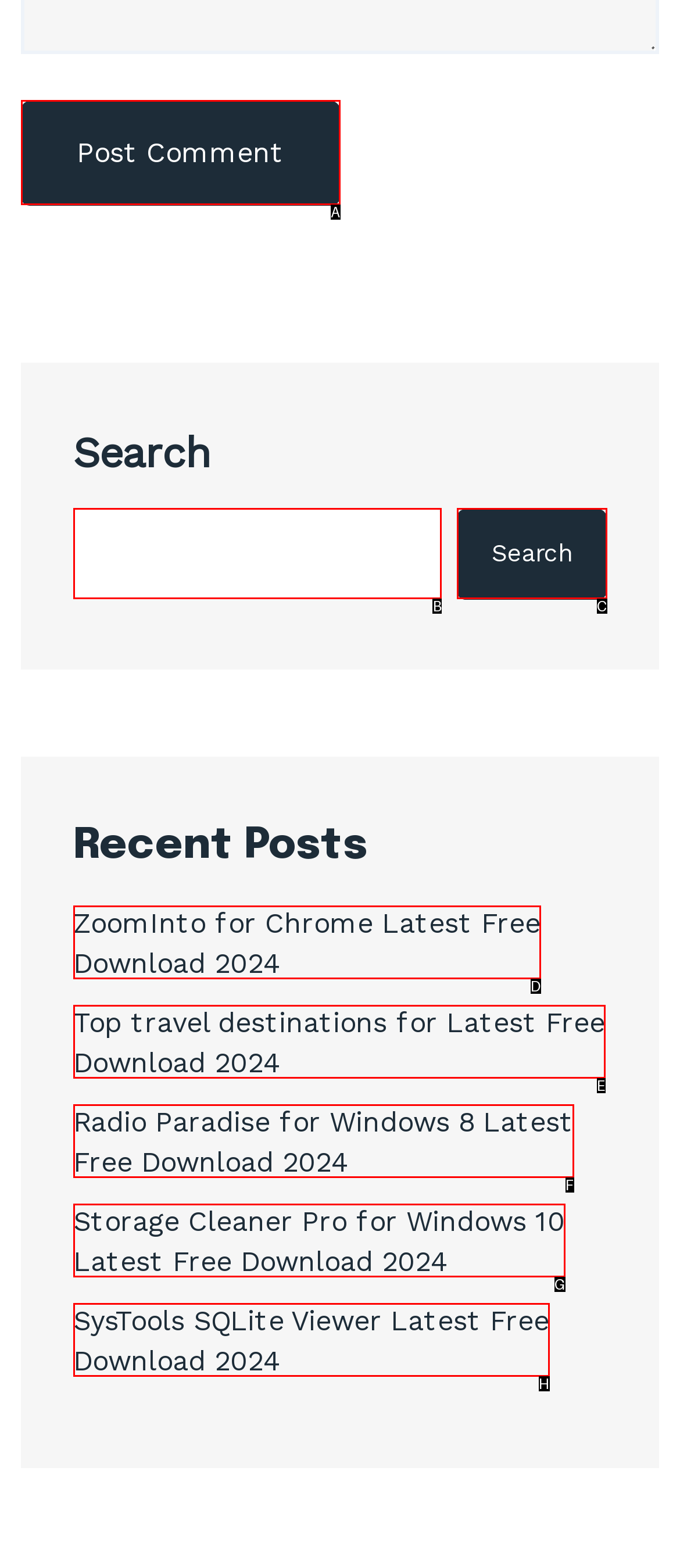Tell me which option best matches this description: Search
Answer with the letter of the matching option directly from the given choices.

C